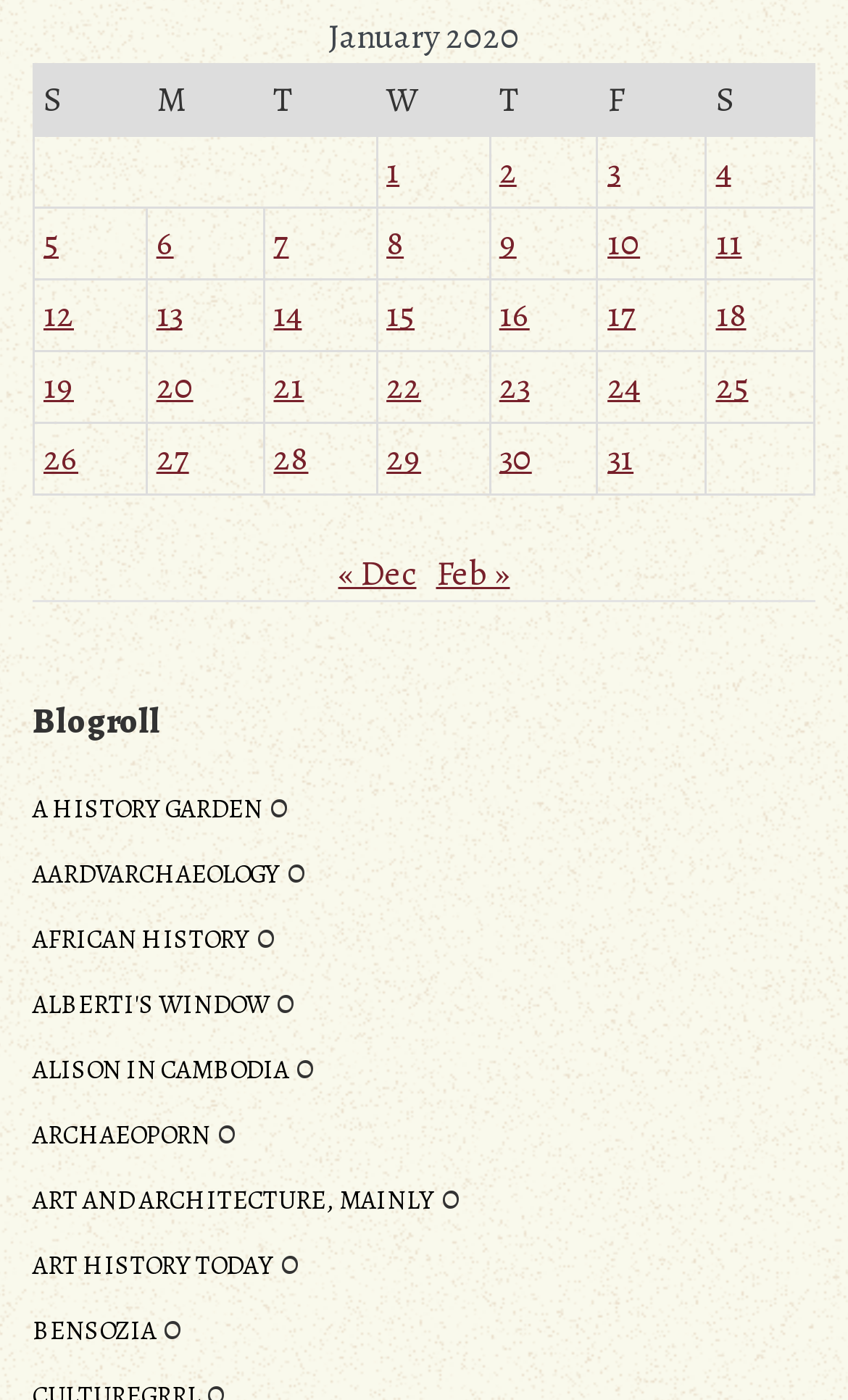For the following element description, predict the bounding box coordinates in the format (top-left x, top-left y, bottom-right x, bottom-right y). All values should be floating point numbers between 0 and 1. Description: Aardvarchaeology

[0.038, 0.611, 0.331, 0.636]